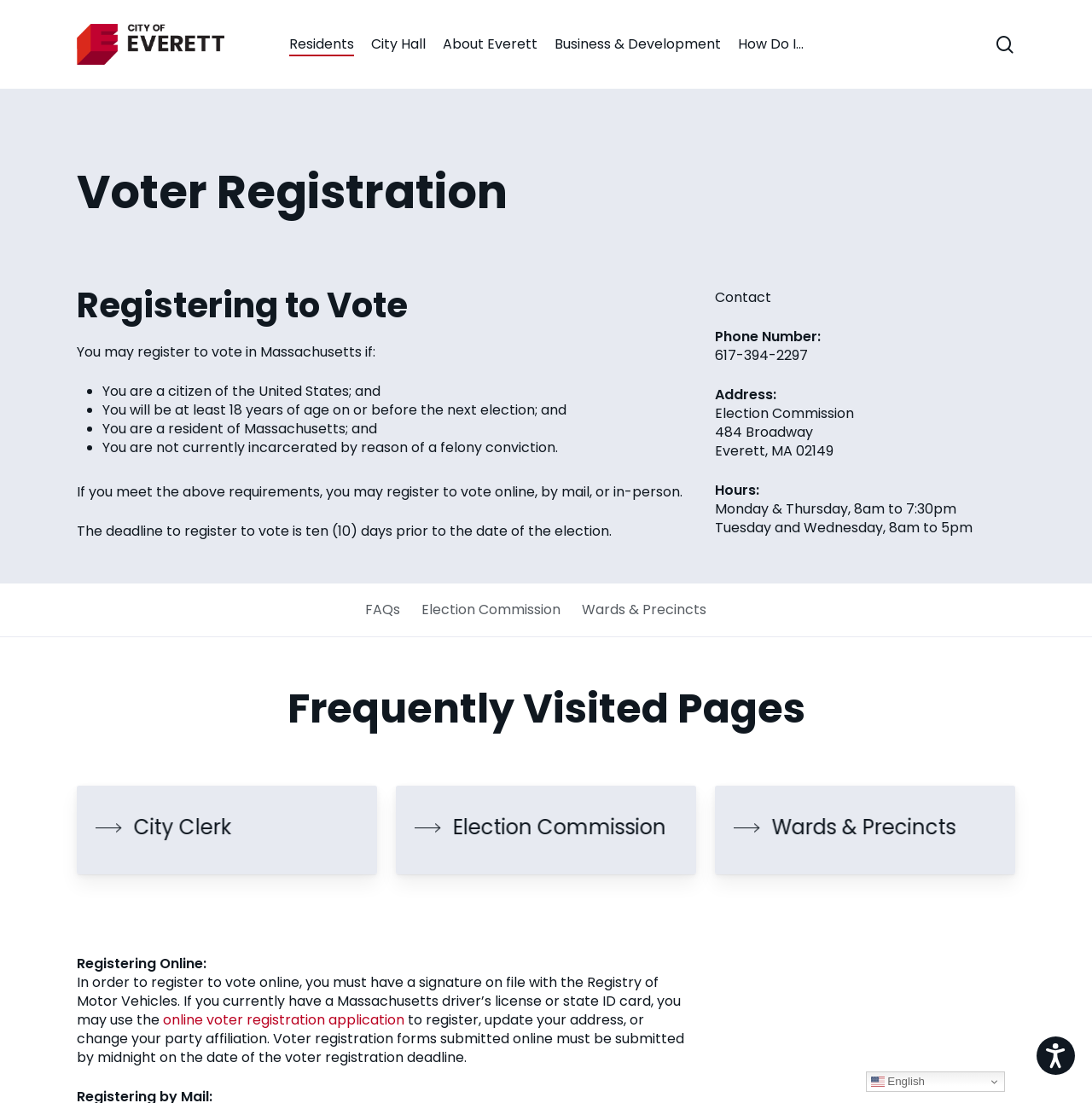What are the requirements to register to vote in Massachusetts?
Respond with a short answer, either a single word or a phrase, based on the image.

Citizen, 18+, resident